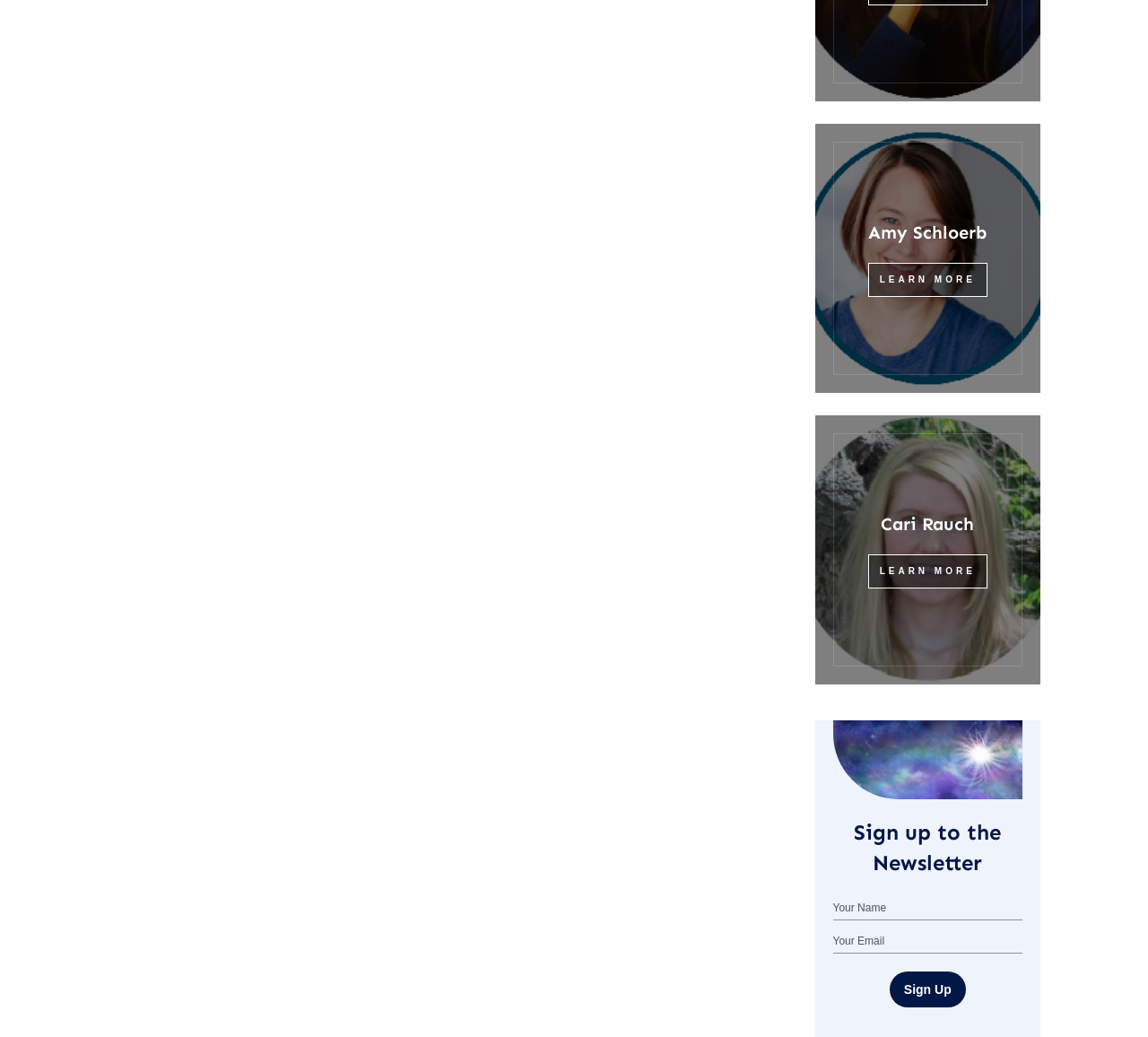Answer with a single word or phrase: 
What is the position of the image on the page?

Bottom